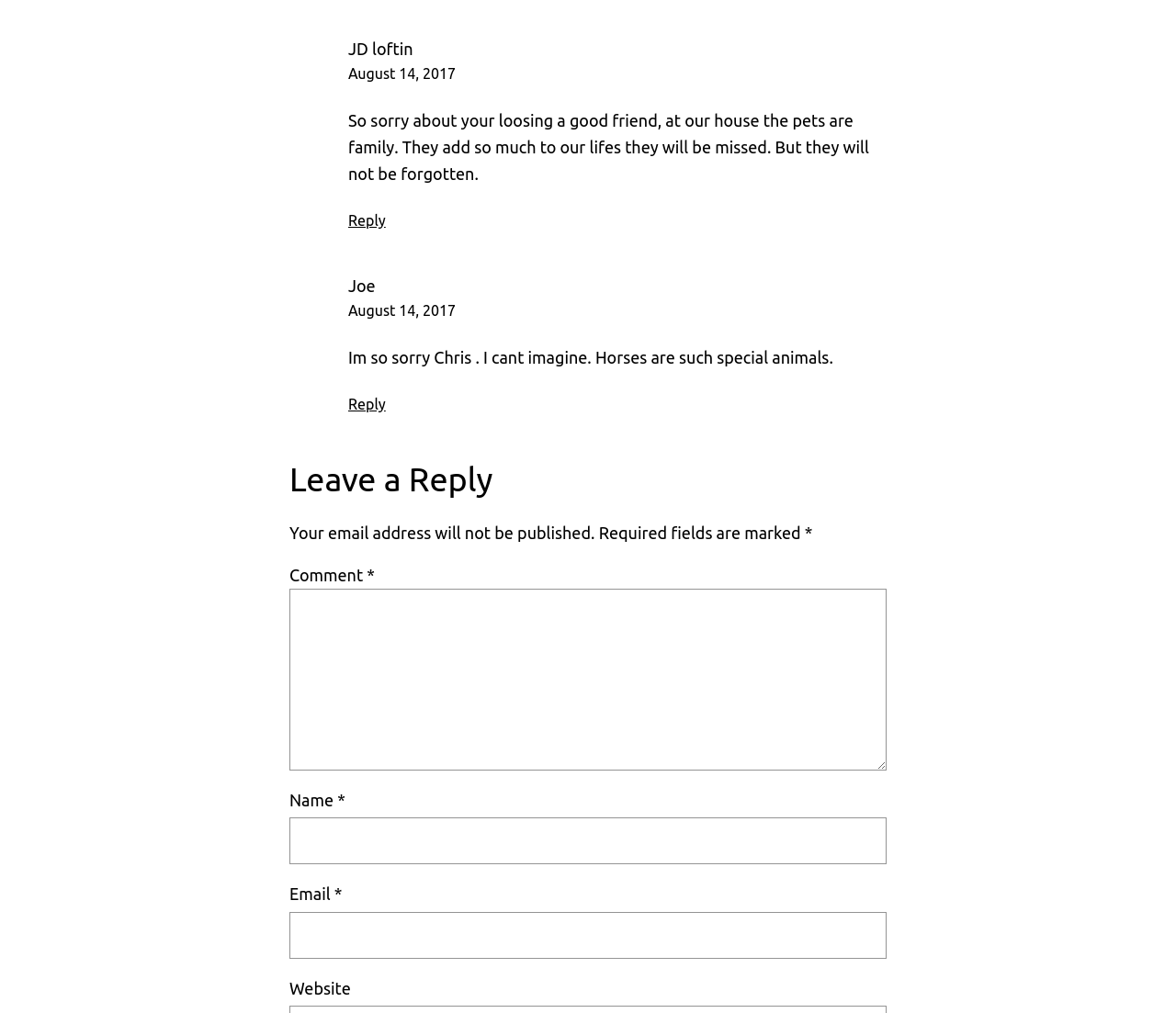Pinpoint the bounding box coordinates of the clickable area necessary to execute the following instruction: "Reply to Joe". The coordinates should be given as four float numbers between 0 and 1, namely [left, top, right, bottom].

[0.296, 0.391, 0.328, 0.407]